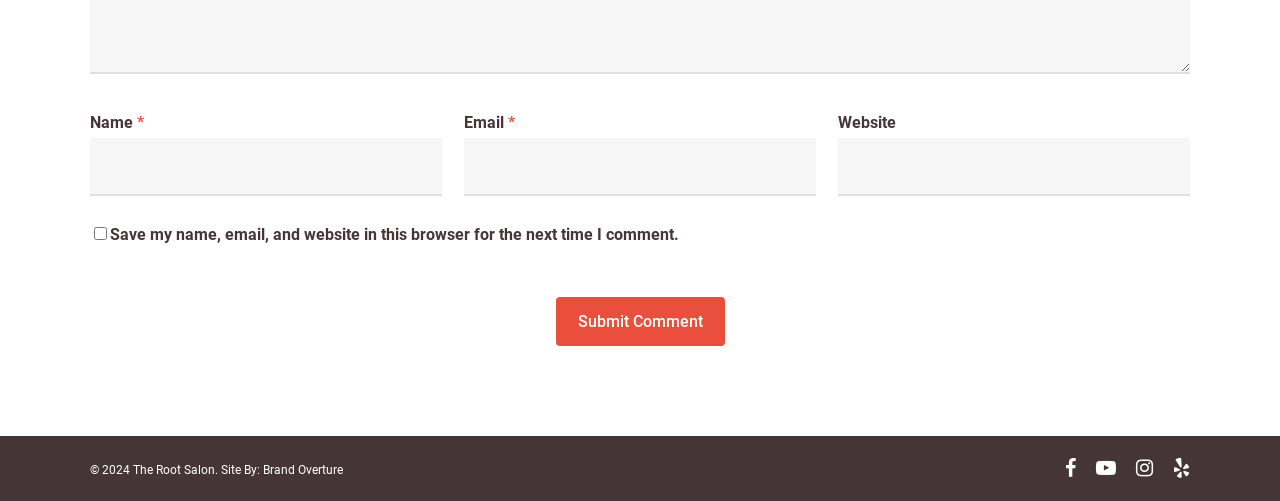Respond to the question below with a single word or phrase:
What is the company credited for the website development?

Brand Overture